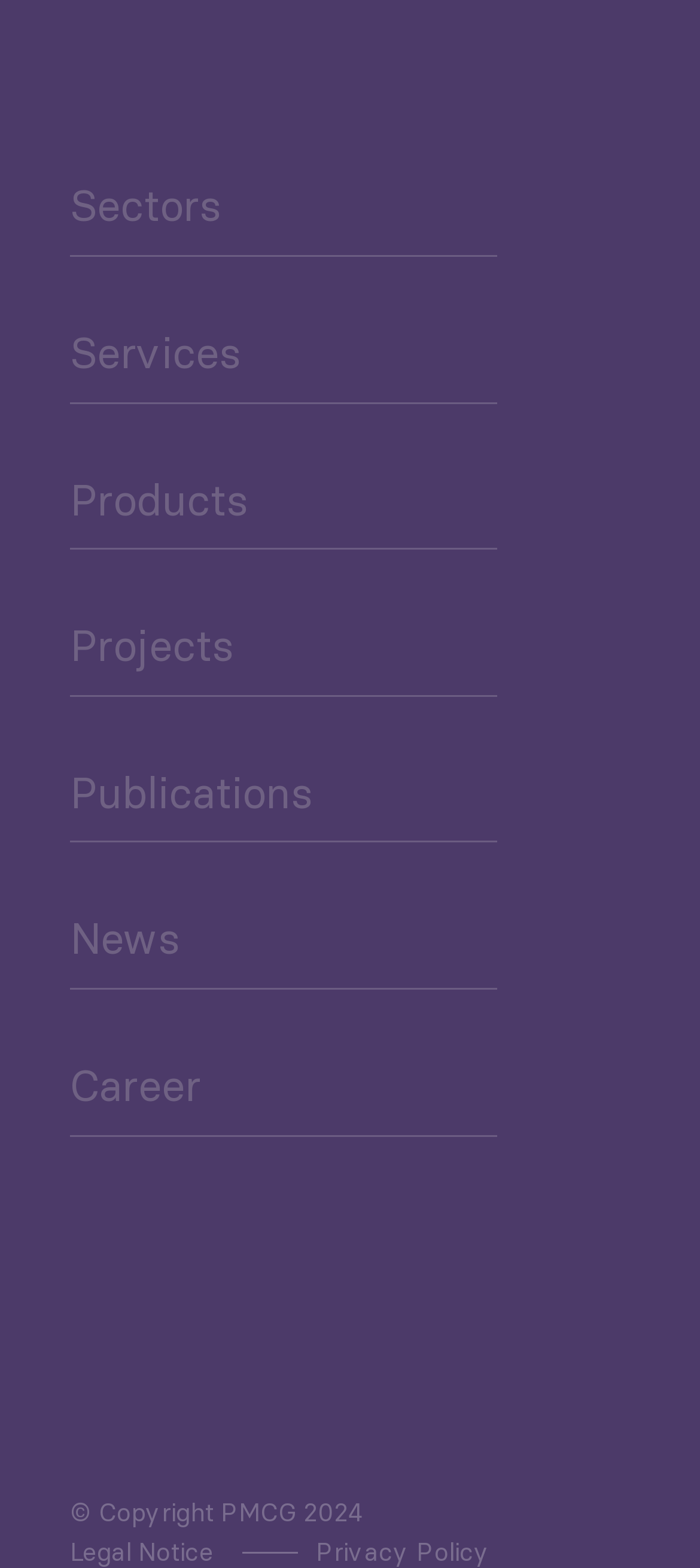Reply to the question with a single word or phrase:
What is the copyright year of this webpage?

2024